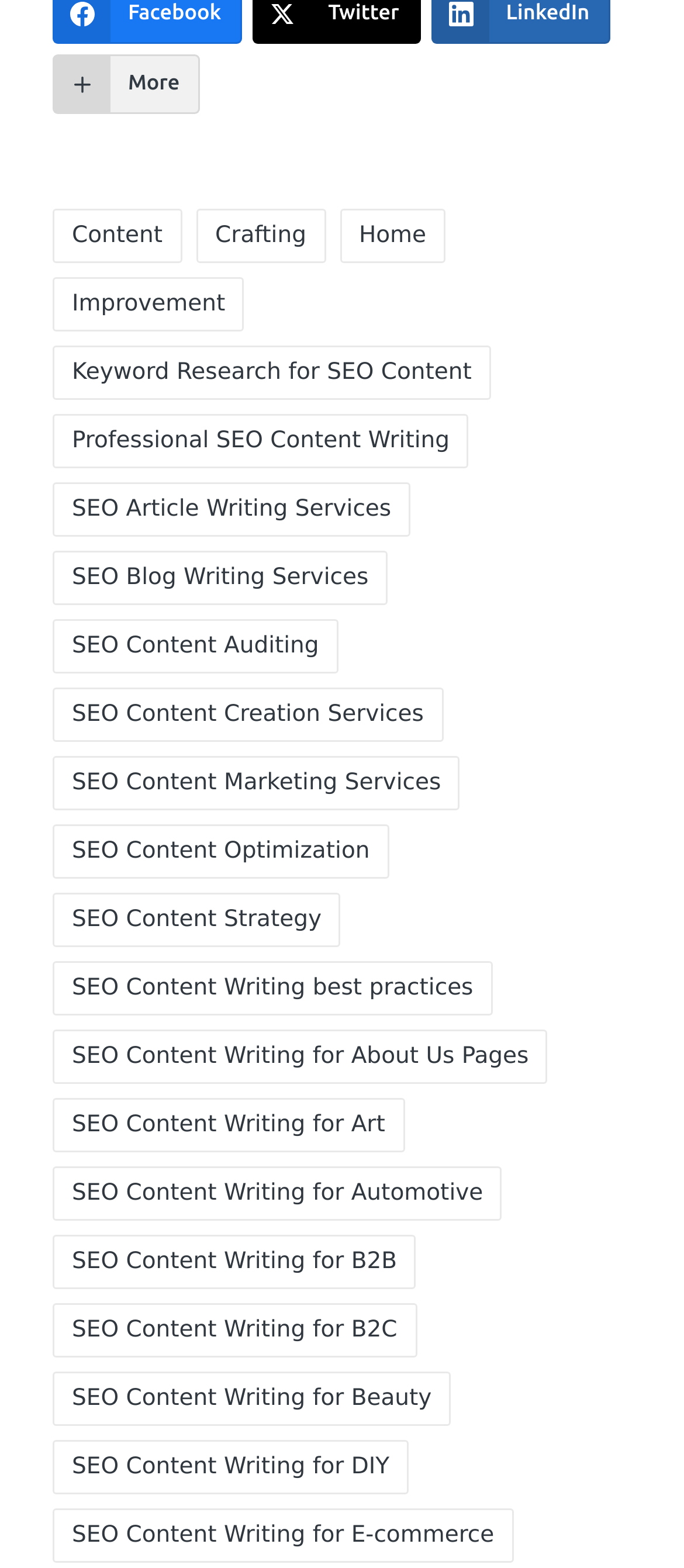Provide a brief response to the question below using a single word or phrase: 
What is the category of the link 'SEO Content Writing for Art'?

Art